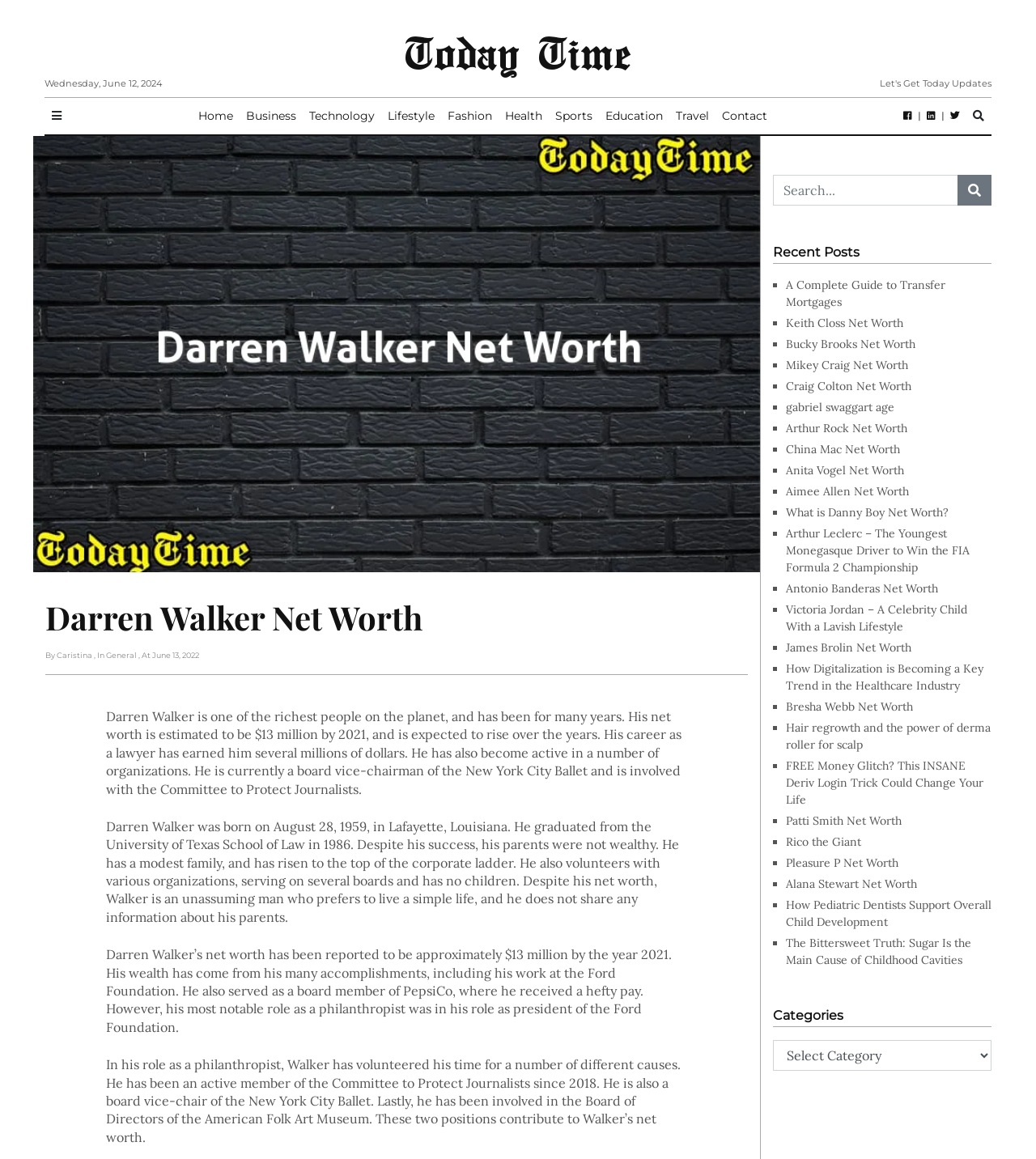Locate the bounding box coordinates of the clickable region to complete the following instruction: "Click on the 'Home' link."

[0.185, 0.087, 0.231, 0.113]